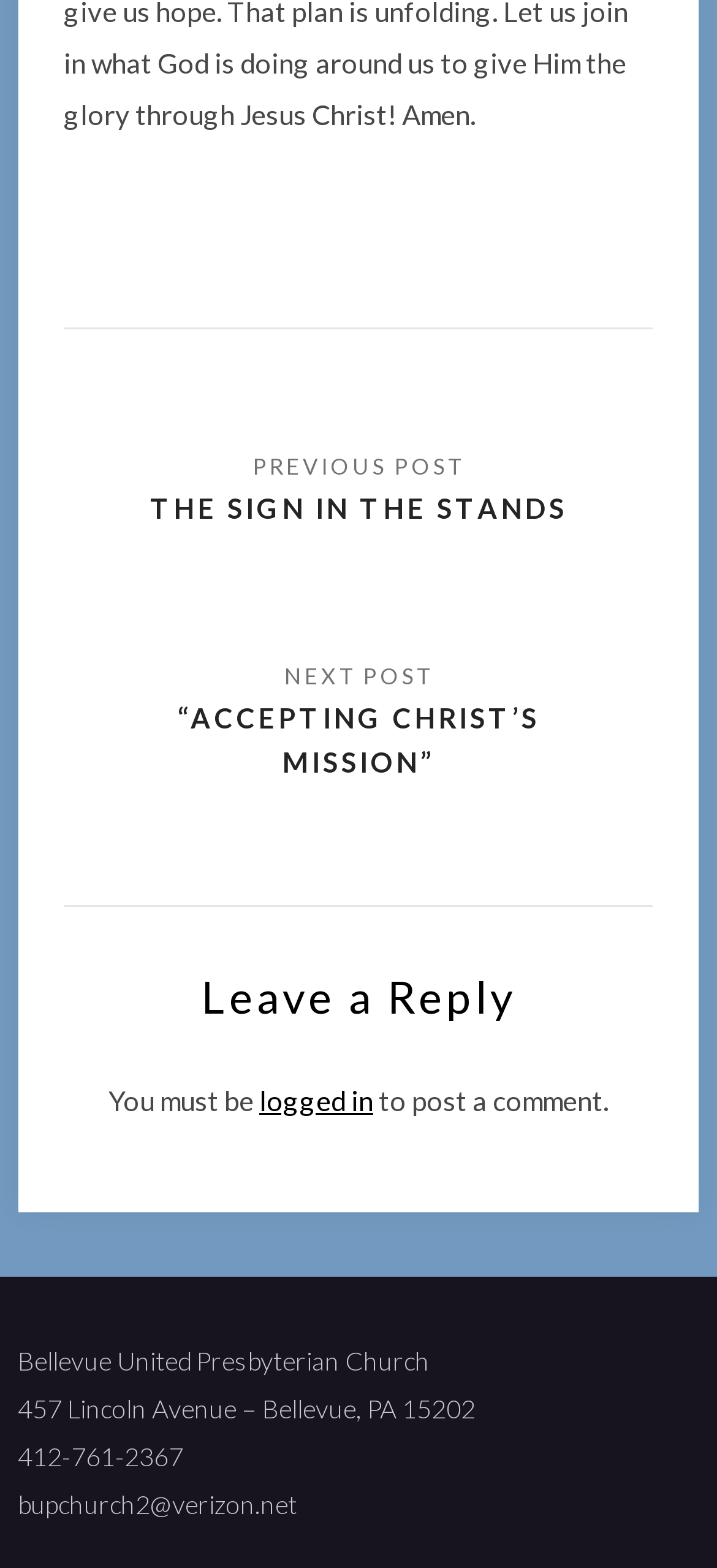From the details in the image, provide a thorough response to the question: What is required to post a comment?

I found the requirement to post a comment by reading the static text elements in the 'Leave a Reply' section, which states 'You must be logged in to post a comment.'